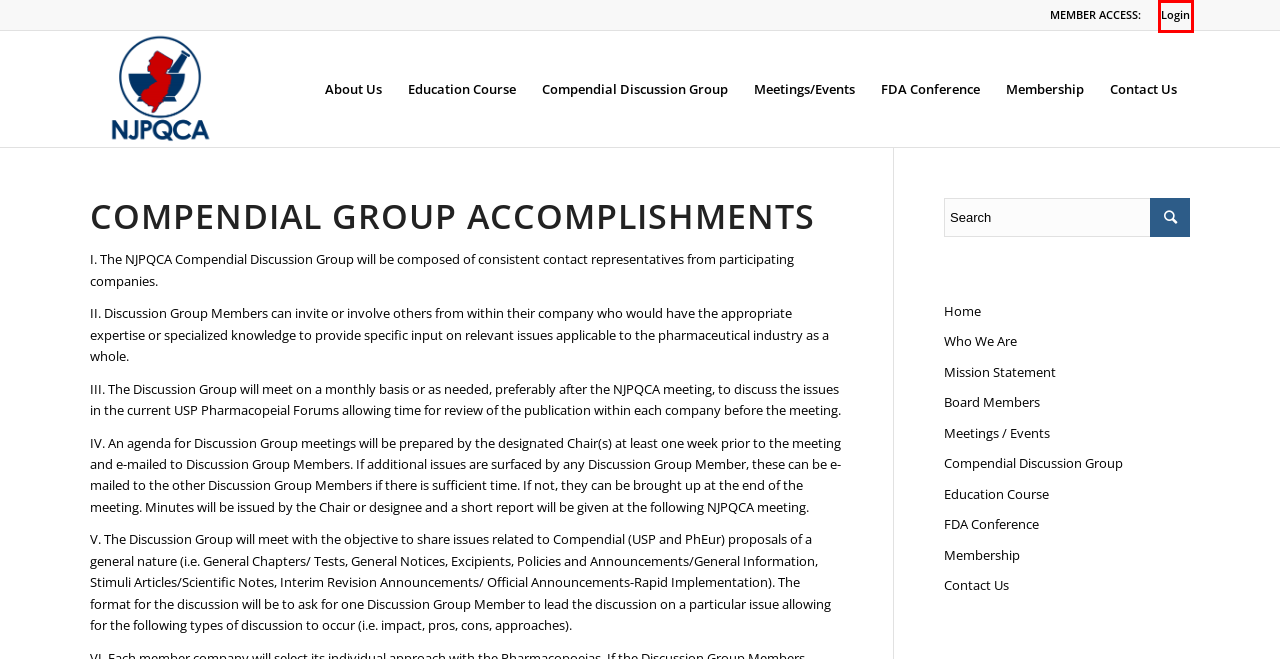Analyze the screenshot of a webpage featuring a red rectangle around an element. Pick the description that best fits the new webpage after interacting with the element inside the red bounding box. Here are the candidates:
A. Contact Us – New Jersey Pharmaceutical Quality Control Association
B. Monthly Meetings & Other Events – New Jersey Pharmaceutical Quality Control Association
C. Login – New Jersey Pharmaceutical Quality Control Association
D. New Jersey Pharmaceutical Quality Control Association – Just another WordPress site
E. Who We Are – New Jersey Pharmaceutical Quality Control Association
F. Mission Statement – New Jersey Pharmaceutical Quality Control Association
G. Education Course – New Jersey Pharmaceutical Quality Control Association
H. Membership – New Jersey Pharmaceutical Quality Control Association

C